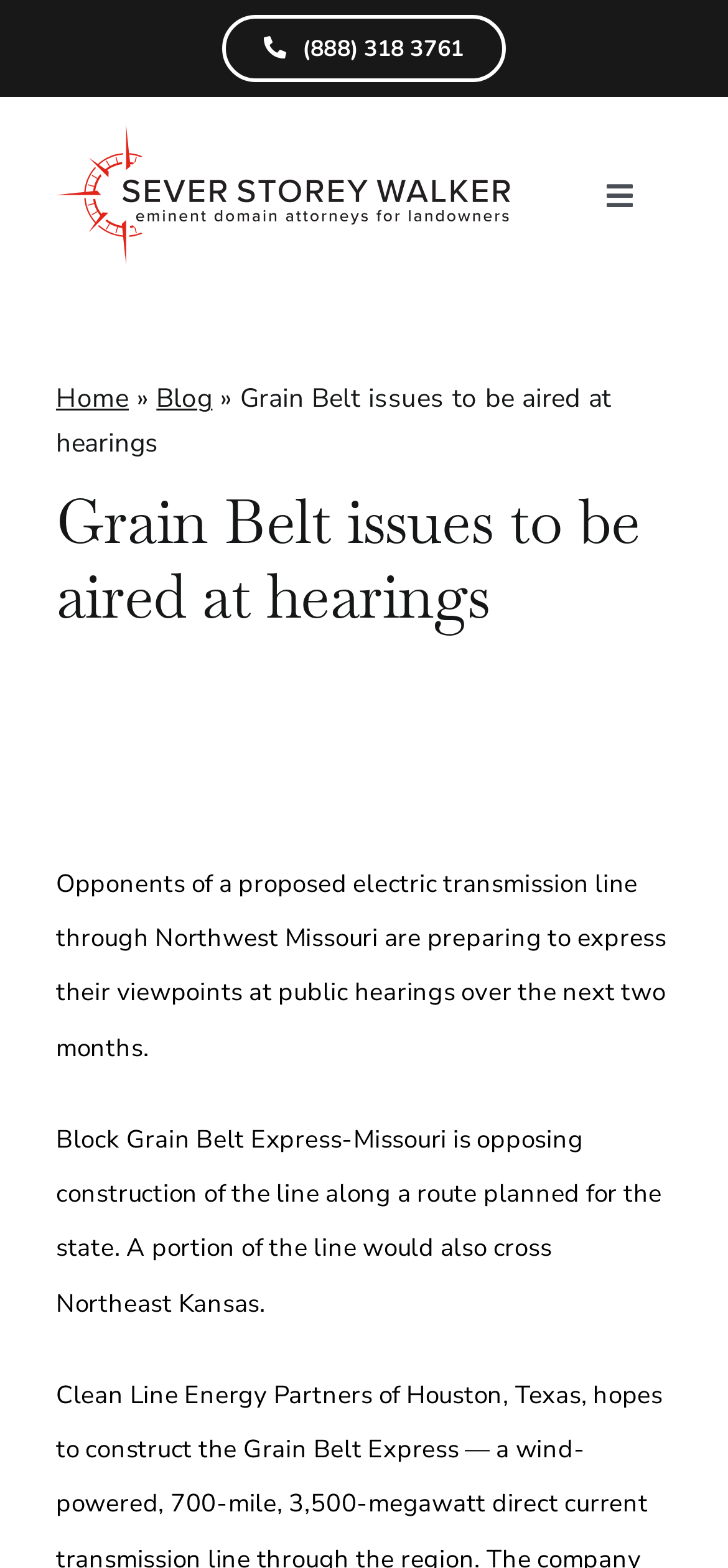Provide a comprehensive description of the webpage.

The webpage appears to be a news article or blog post about opponents of a proposed electric transmission line in Northwest Missouri. At the top left of the page, there is a logo of Sever Storey Walker, LLP, accompanied by a phone number link. To the right of the logo, there is a navigation menu with a toggle button. Below the logo, there is a breadcrumb navigation menu with links to "Home" and "Blog".

The main content of the page is a news article with a heading that reads "Grain Belt issues to be aired at hearings". The article is divided into three paragraphs. The first paragraph explains that opponents of the proposed electric transmission line are preparing to express their viewpoints at public hearings over the next two months. The second paragraph mentions that Block Grain Belt Express-Missouri is opposing the construction of the line along a planned route in the state, which would also cross Northeast Kansas. 

At the bottom of the page, there is a "Go to Top" link, which allows users to quickly navigate back to the top of the page. Overall, the webpage has a simple layout with a focus on the news article content.